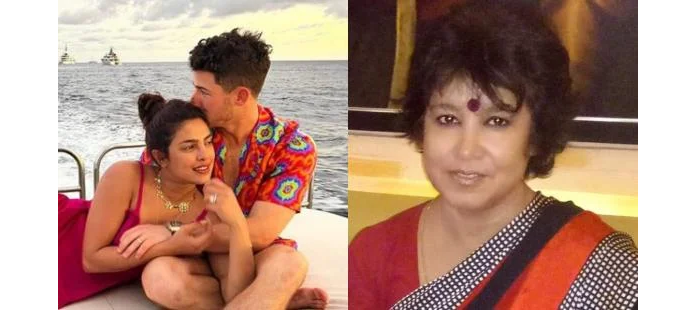Use a single word or phrase to answer the question: What is Taslima Nasreen wearing on her forehead?

A bindi